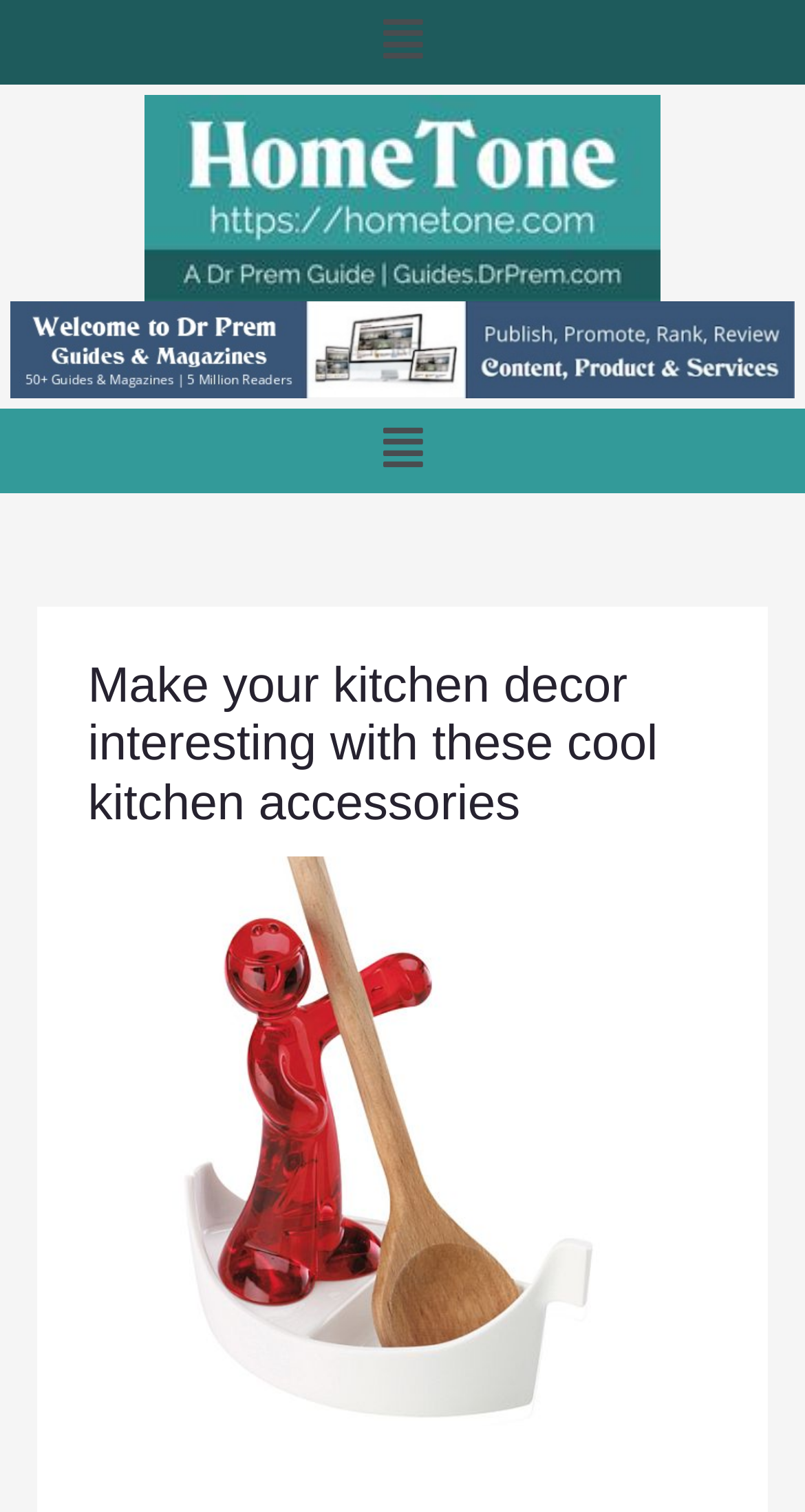What is the position of the post navigation section?
Answer the question with a detailed and thorough explanation.

The post navigation section is located at the top left of the webpage, as indicated by the bounding box coordinates of the 'Post navigation' text, which has a y1 value smaller than the other elements, indicating it is at the top of the webpage.